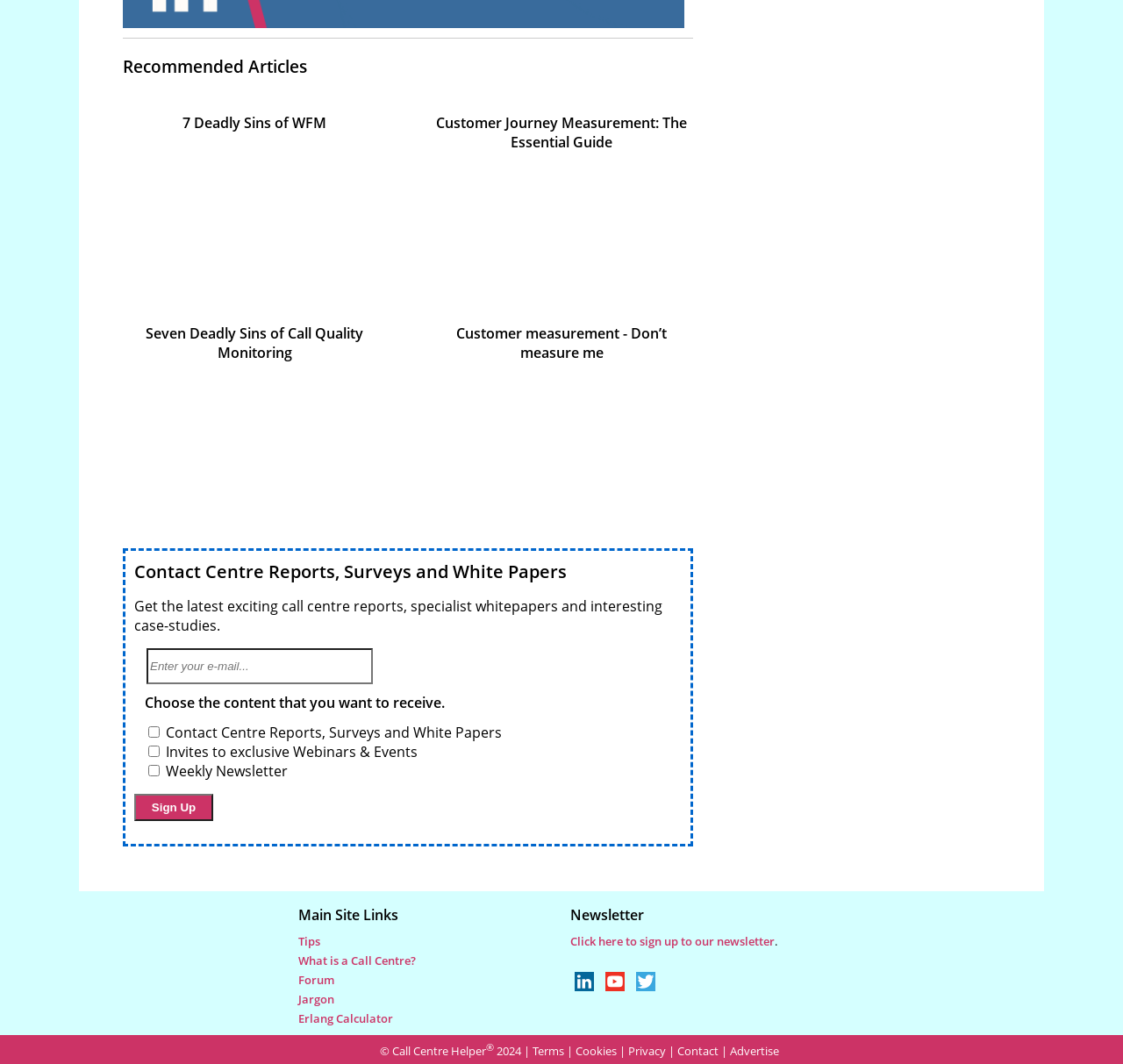Look at the image and answer the question in detail:
How many links are there under 'Main Site Links'?

Under the 'Main Site Links' heading, there are five links: 'Tips', 'What is a Call Centre?', 'Forum', 'Jargon', and 'Erlang Calculator'.